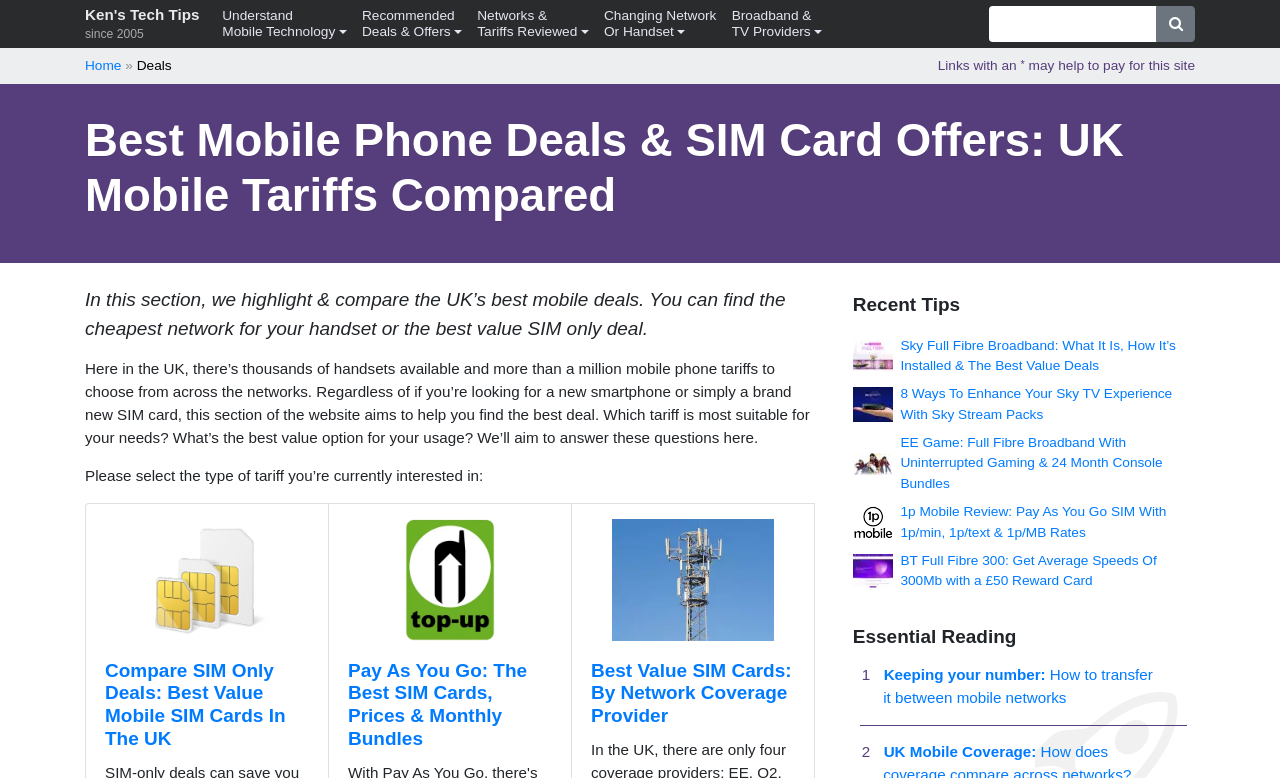What is the topic of the first article in the 'Recent Tips' area?
Please interpret the details in the image and answer the question thoroughly.

The first article in the 'Recent Tips' area is titled 'Sky Full Fibre Broadband: What It Is, How It’s Installed & The Best Value Deals', which suggests that the topic of this article is Sky Full Fibre Broadband.